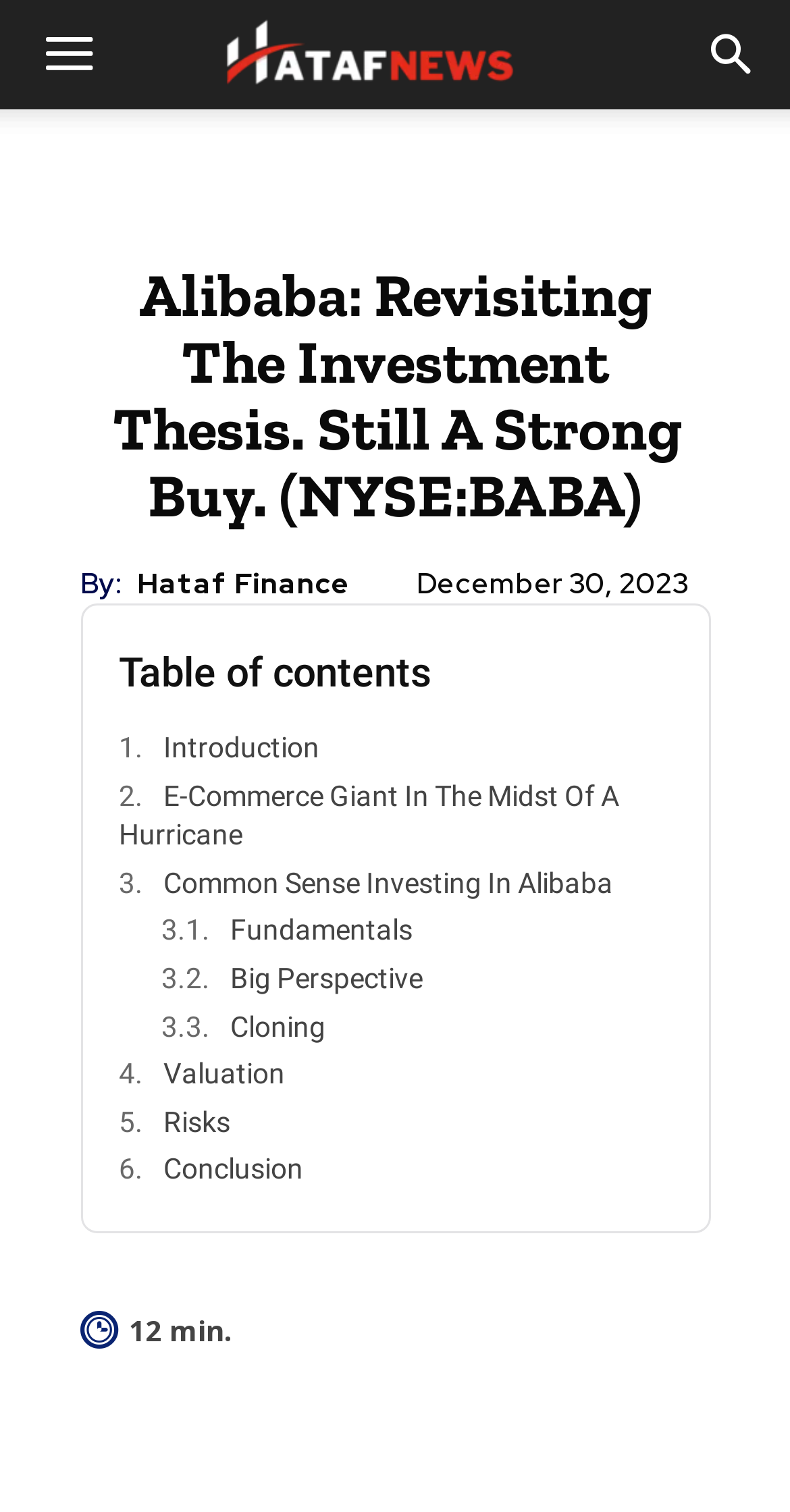From the webpage screenshot, identify the region described by Finnish Exegetical Society. Provide the bounding box coordinates as (top-left x, top-left y, bottom-right x, bottom-right y), with each value being a floating point number between 0 and 1.

None